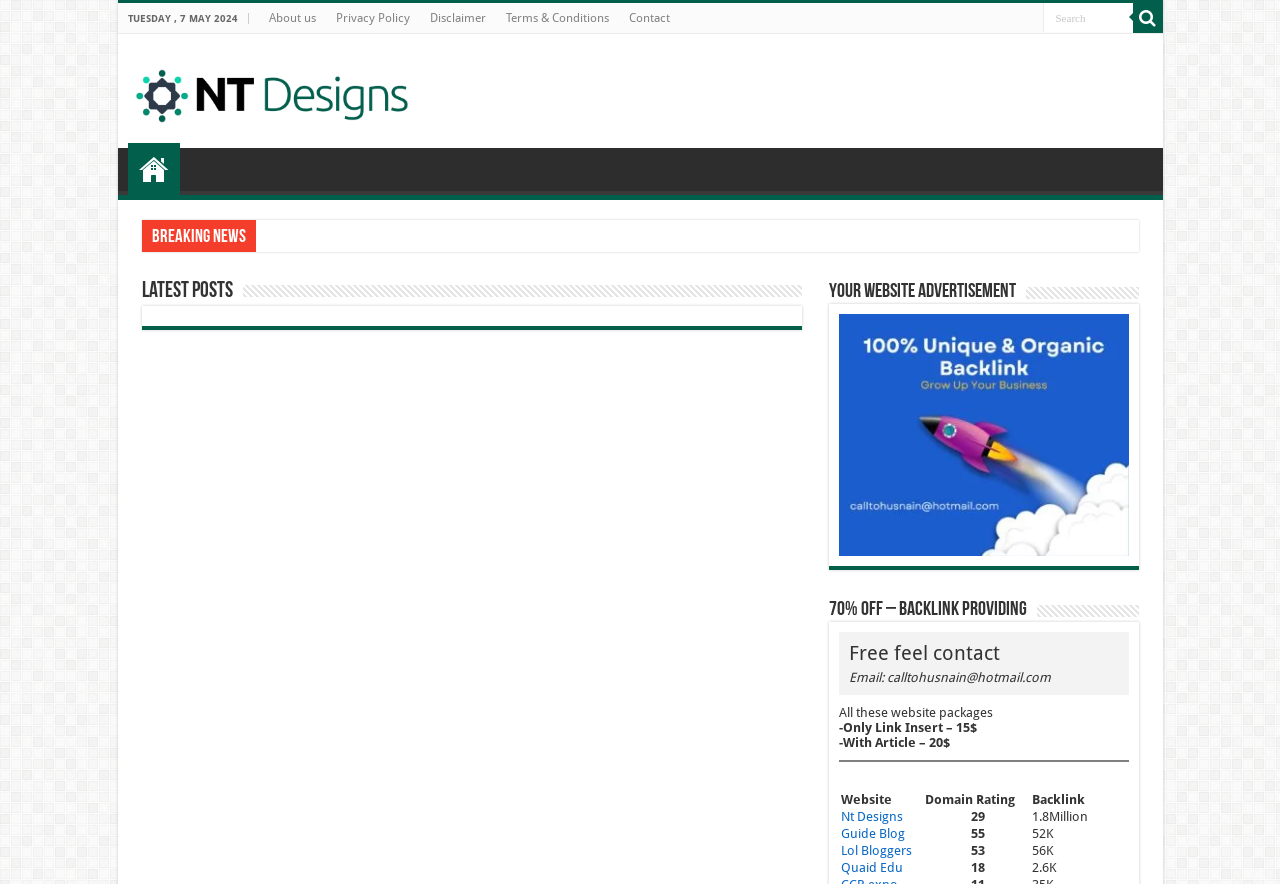Determine the bounding box coordinates for the UI element matching this description: "Quaid Edu".

[0.657, 0.973, 0.705, 0.99]